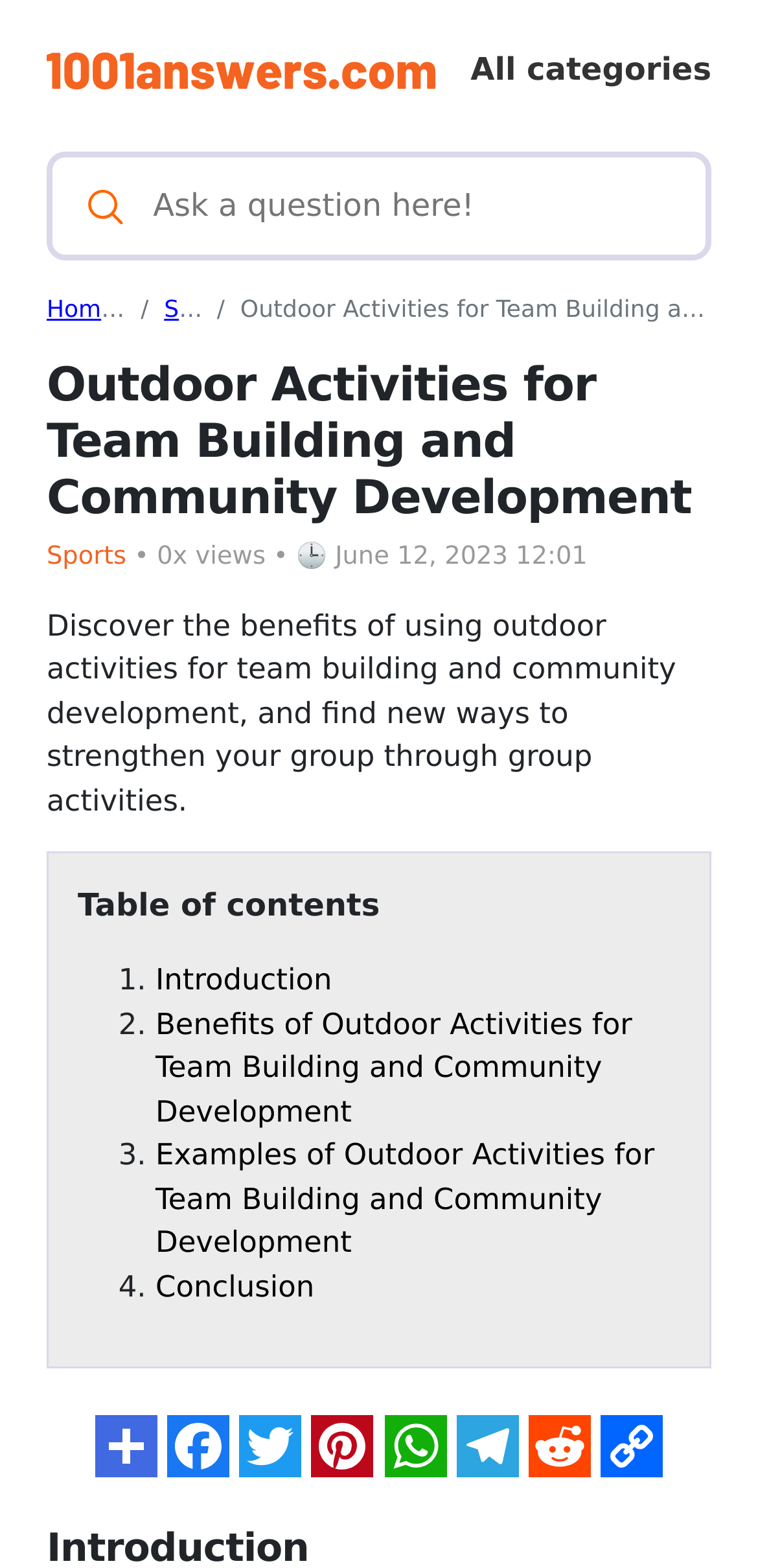Utilize the details in the image to thoroughly answer the following question: How many sections are there in the table of contents?

The table of contents is located below the main heading and the article description. It contains four sections, which are 'Introduction', 'Benefits of Outdoor Activities for Team Building and Community Development', 'Examples of Outdoor Activities for Team Building and Community Development', and 'Conclusion'.